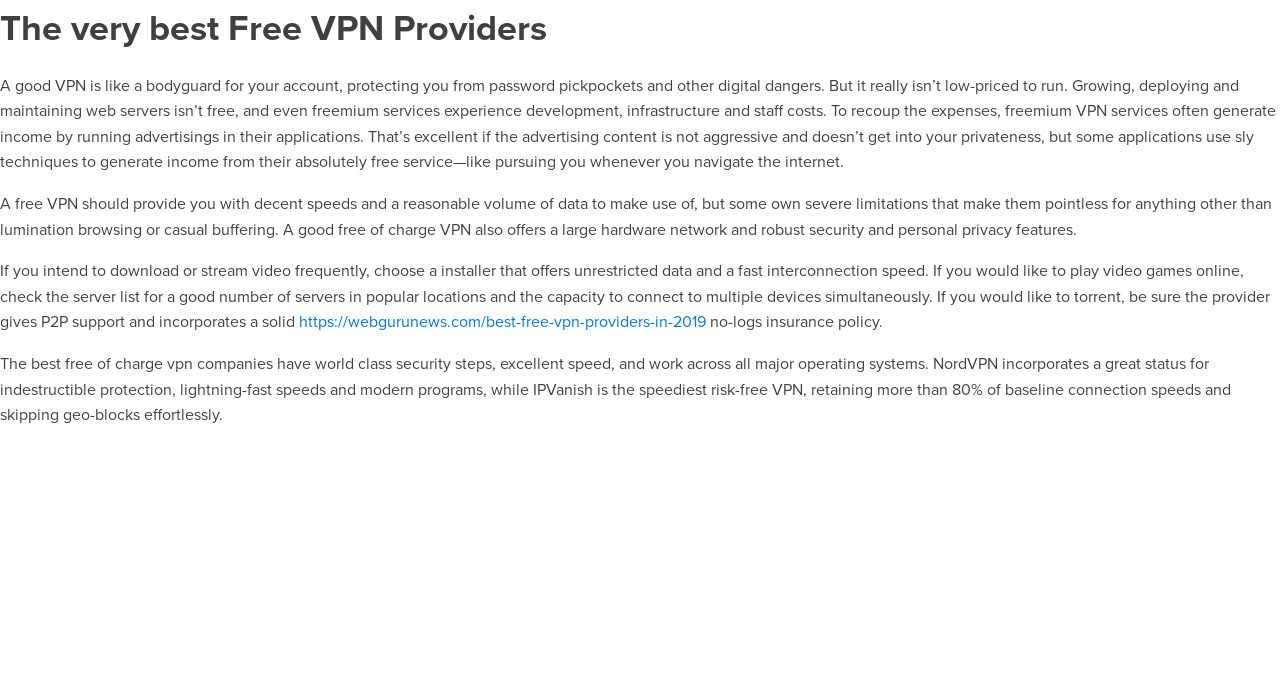What is NordVPN known for?
Answer the question with a single word or phrase derived from the image.

indestructible protection